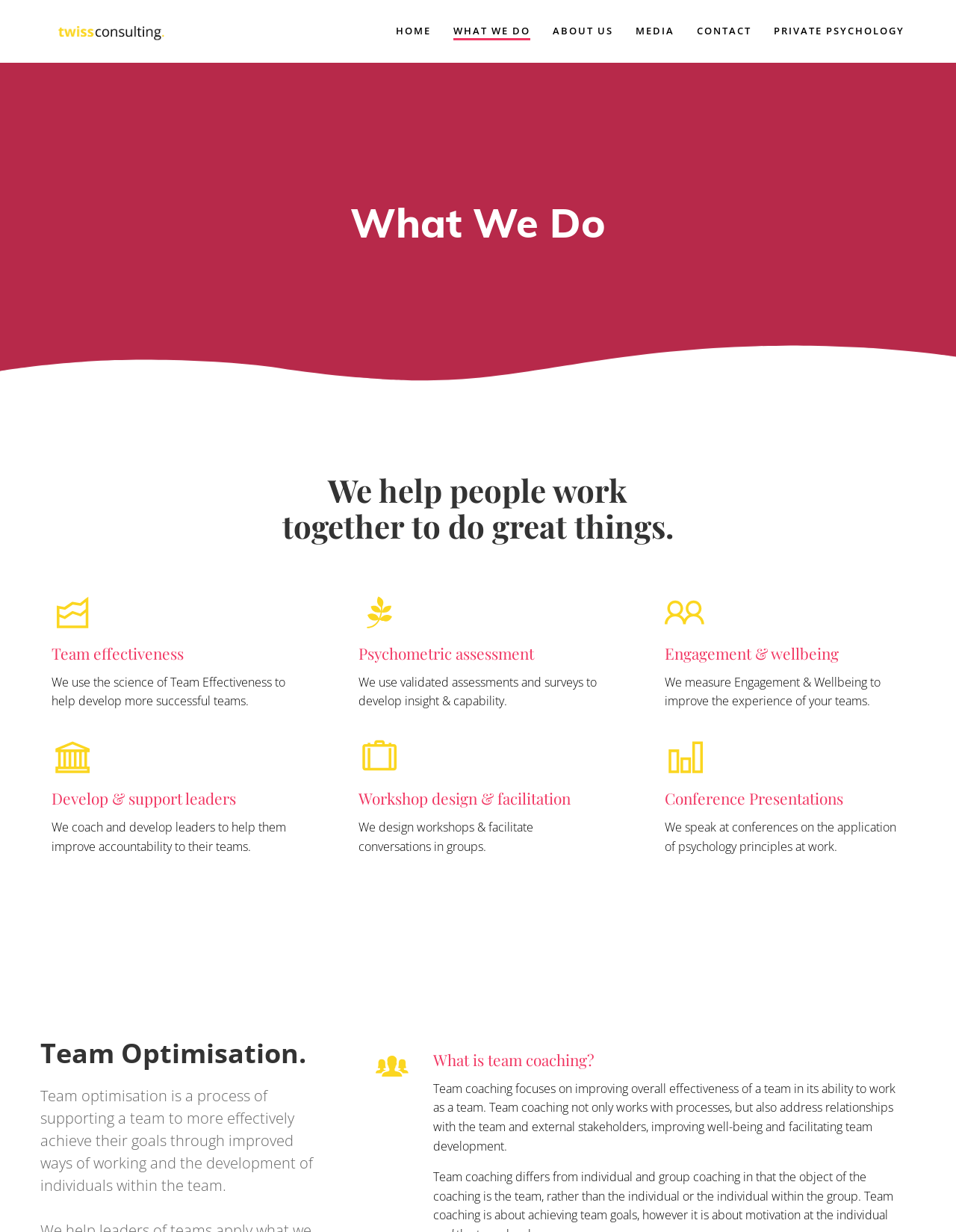Using the provided element description: "Private Psychology", determine the bounding box coordinates of the corresponding UI element in the screenshot.

[0.809, 0.019, 0.946, 0.031]